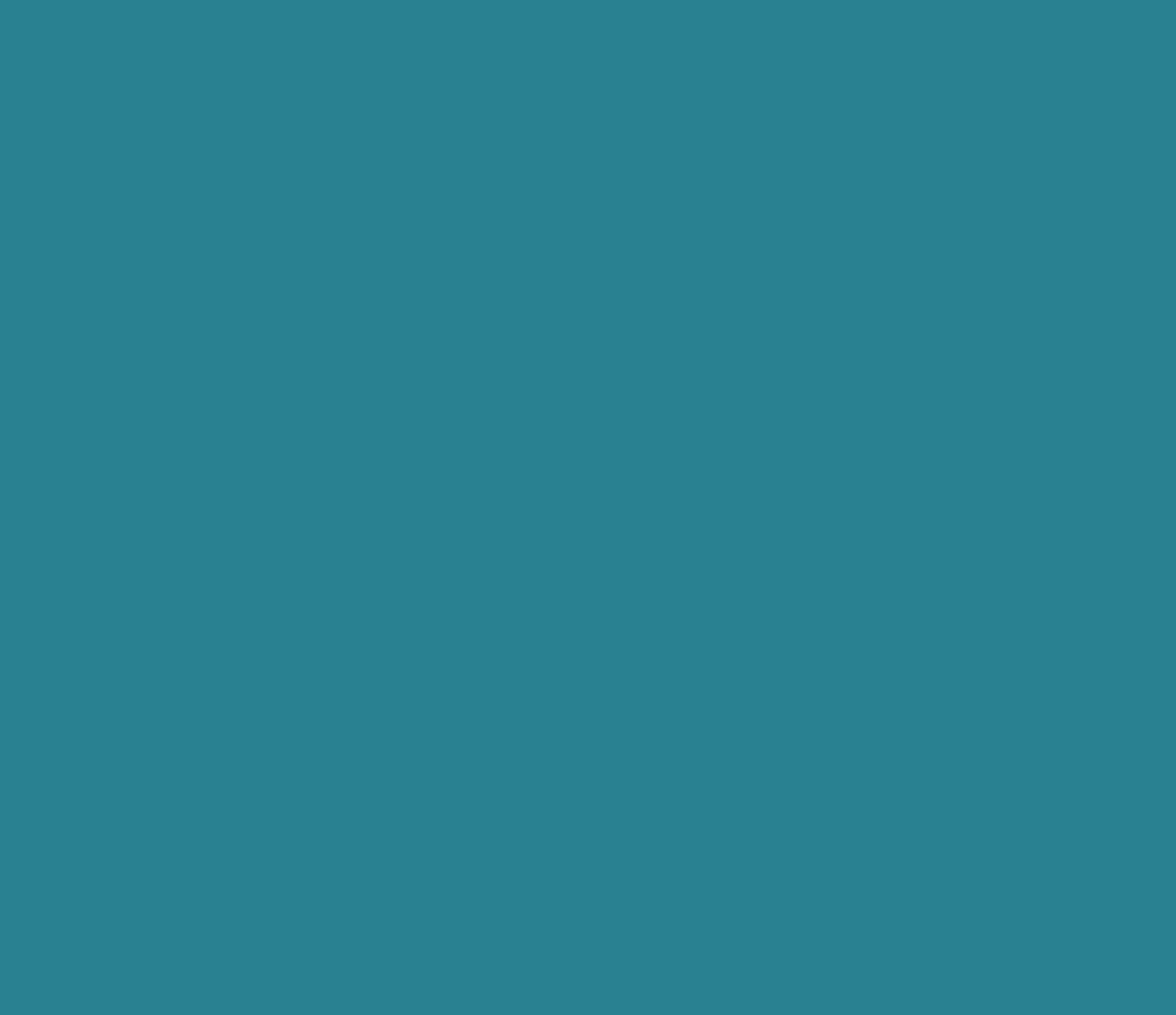Based on the visual content of the image, answer the question thoroughly: How much does the course cost?

The course cost is displayed in the top section of the webpage, next to the 'Cost' label, as '£350.00'.